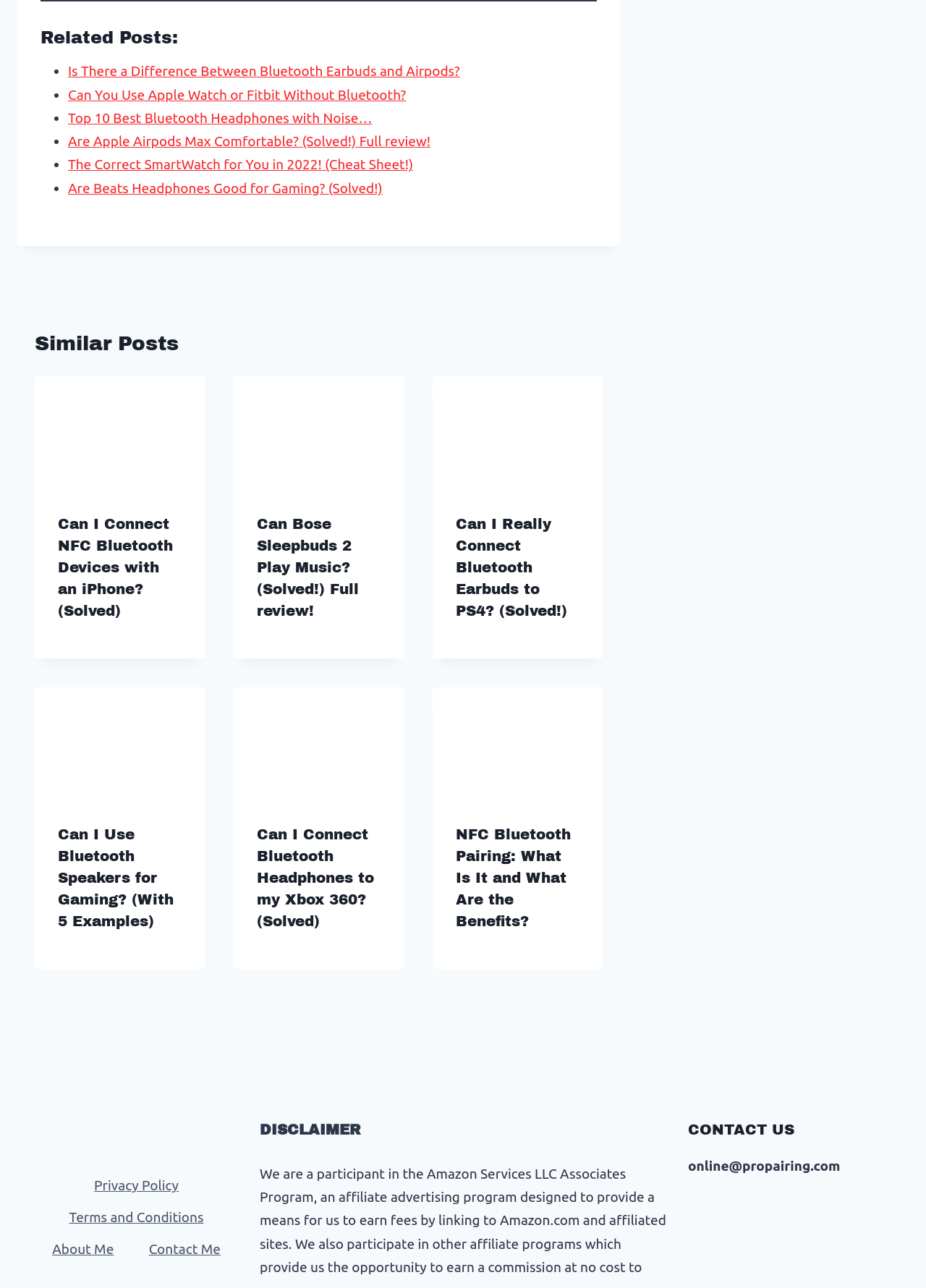What is the email address listed in the 'CONTACT US' section?
Please answer the question with a detailed and comprehensive explanation.

The 'CONTACT US' section is located at the bottom of the webpage and contains an email address, online@propairing.com, which can be used to contact the website owner or administrator.